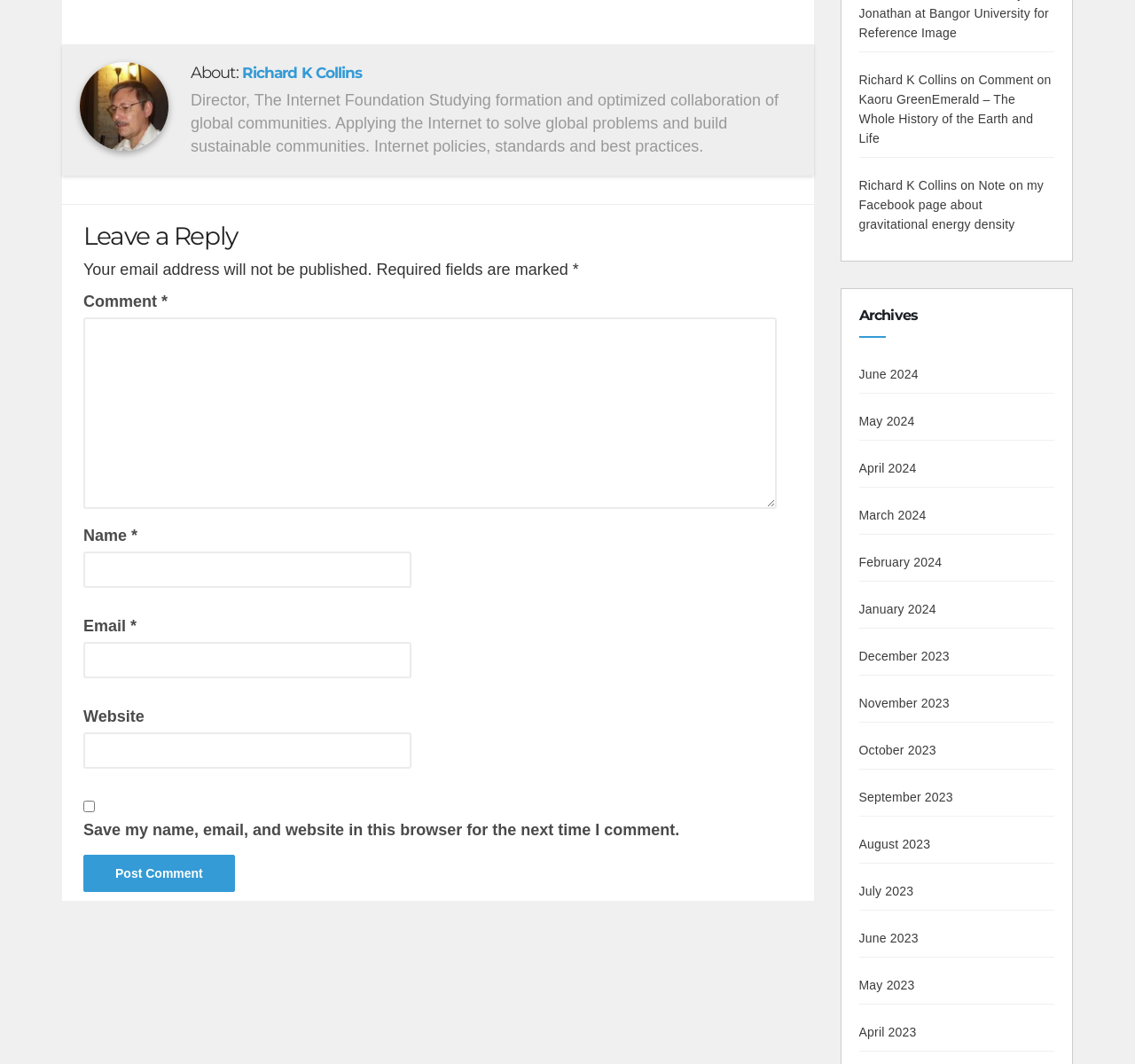Using the format (top-left x, top-left y, bottom-right x, bottom-right y), and given the element description, identify the bounding box coordinates within the screenshot: Richard K Collins

[0.757, 0.168, 0.843, 0.181]